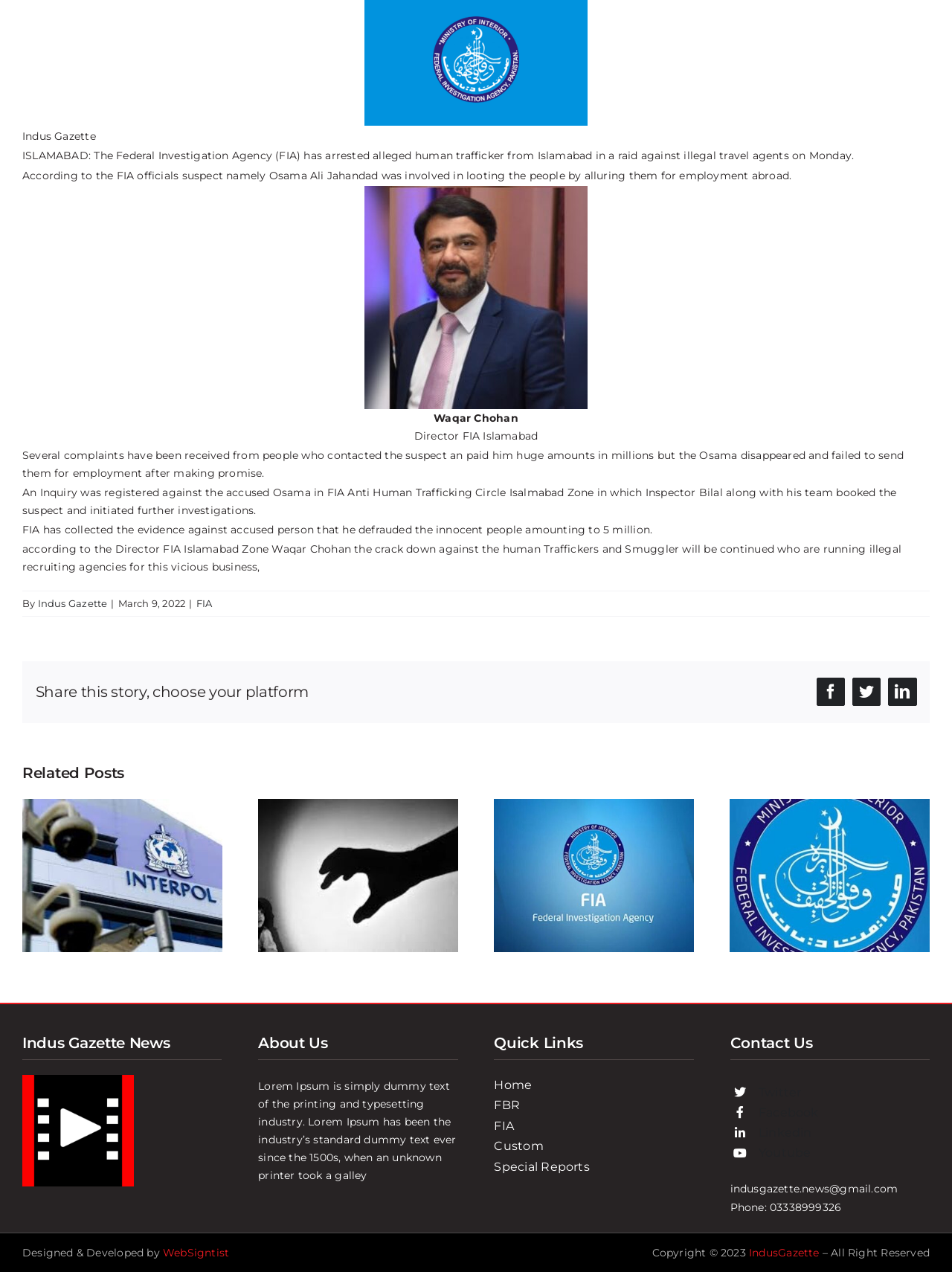Specify the bounding box coordinates of the element's region that should be clicked to achieve the following instruction: "Share this story on Facebook". The bounding box coordinates consist of four float numbers between 0 and 1, in the format [left, top, right, bottom].

[0.858, 0.533, 0.888, 0.555]